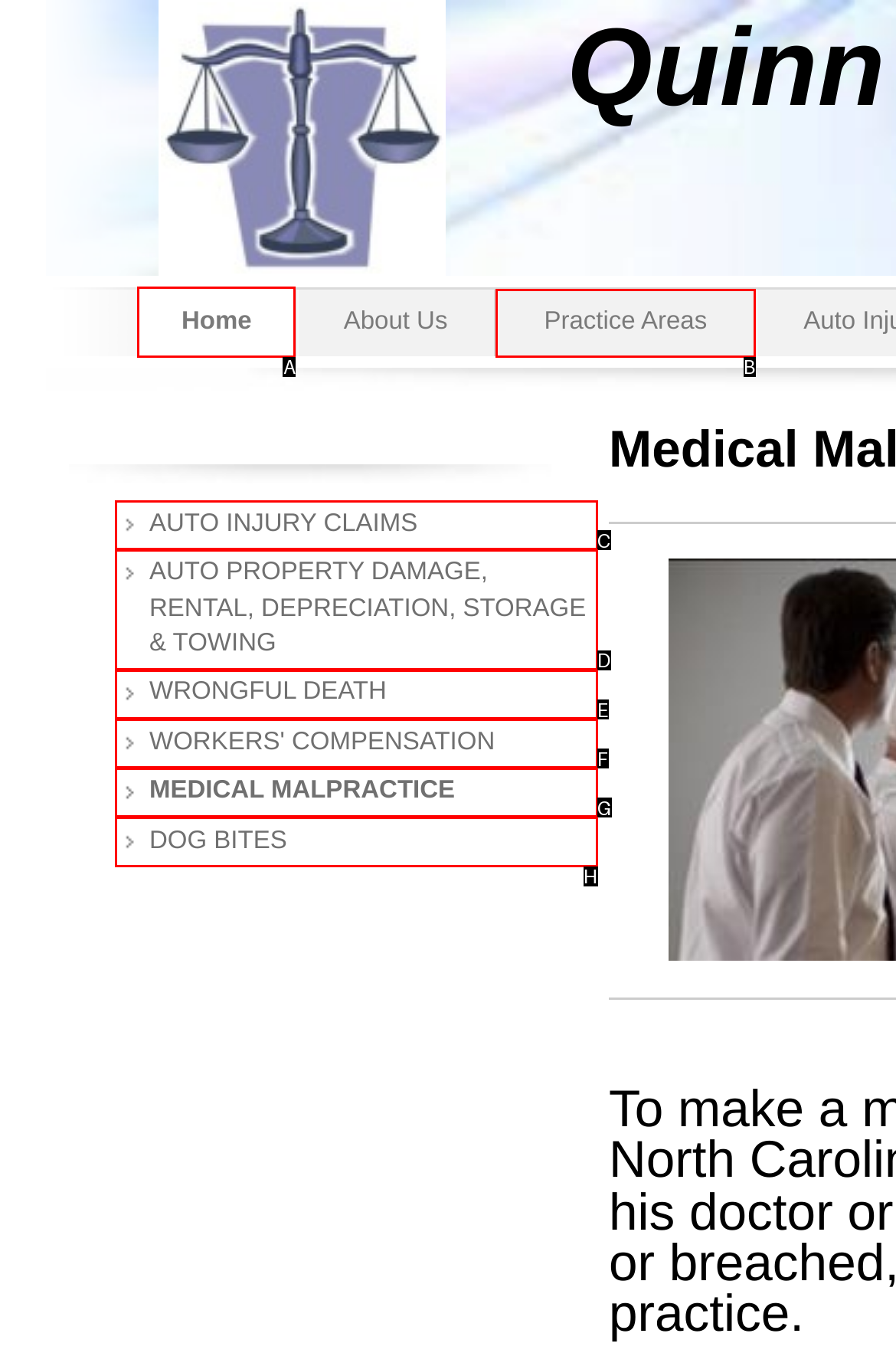Determine which HTML element to click to execute the following task: explore practice areas Answer with the letter of the selected option.

B